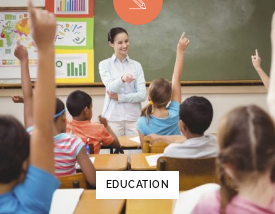What is the focus of the image?
Provide a detailed and well-explained answer to the question.

The image clearly emphasizes the importance of education, as evident from the label at the bottom of the image, which reinforces the significance of learning and active participation in the classroom, making education the central theme of the scene.